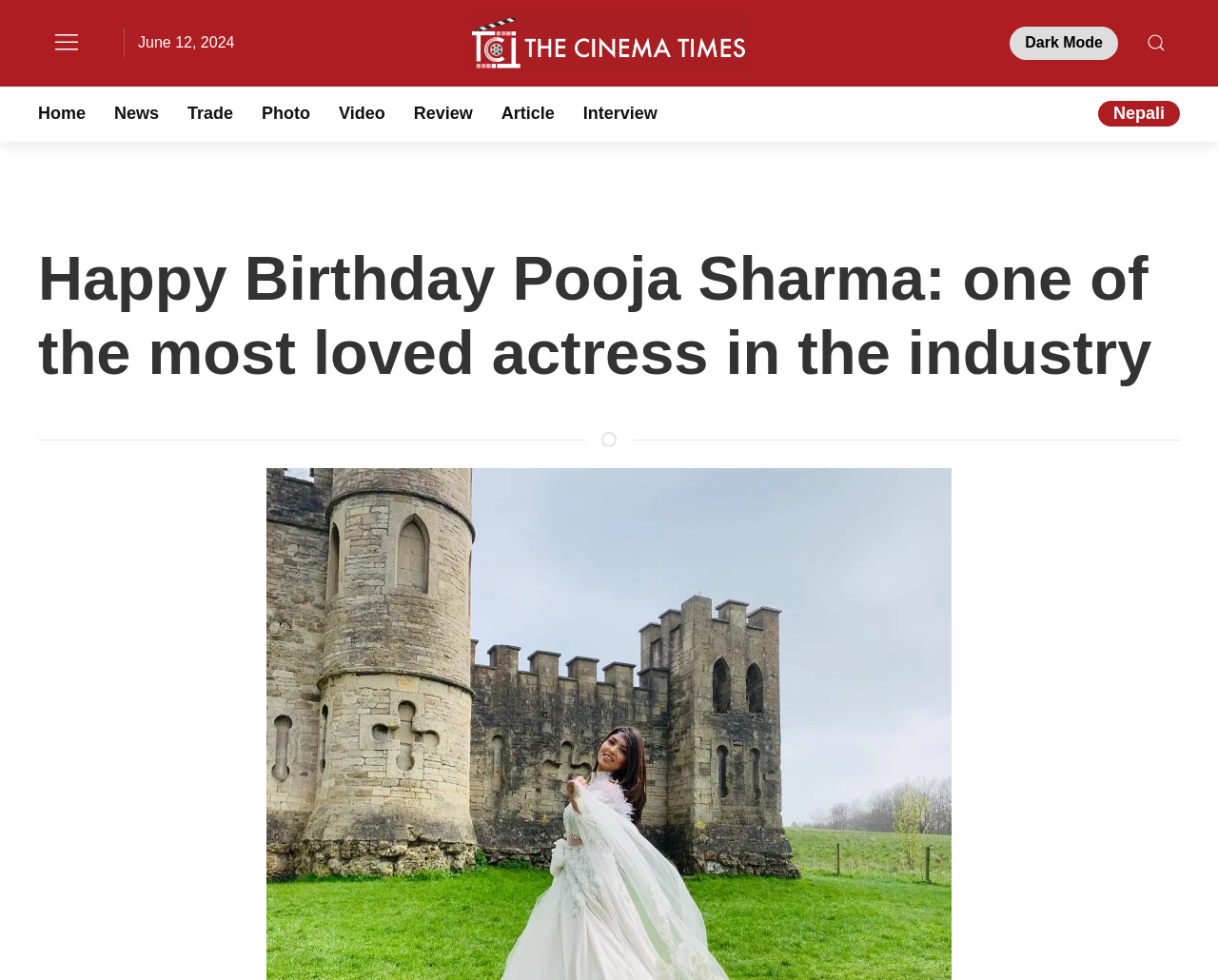Please identify the bounding box coordinates of the clickable area that will fulfill the following instruction: "Switch to dark mode". The coordinates should be in the format of four float numbers between 0 and 1, i.e., [left, top, right, bottom].

[0.829, 0.027, 0.918, 0.061]